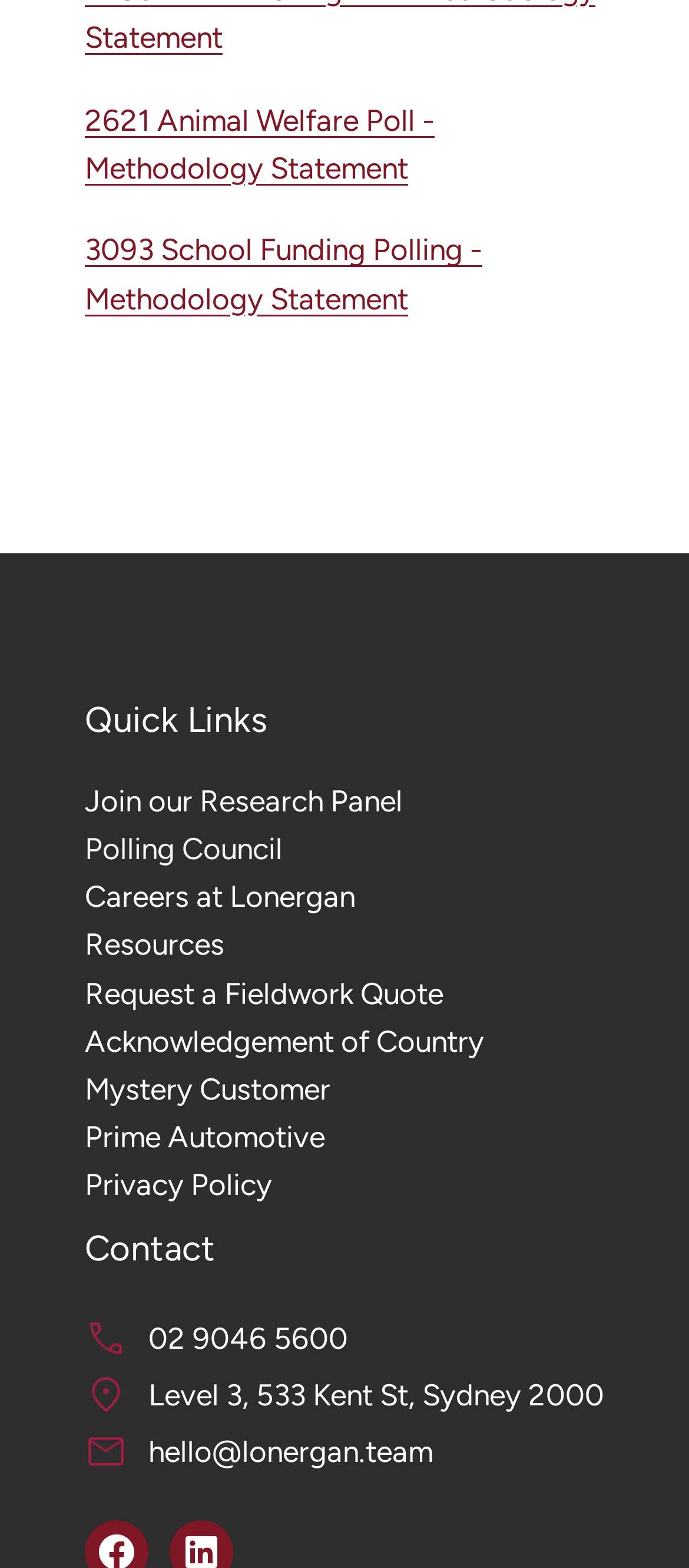Please predict the bounding box coordinates of the element's region where a click is necessary to complete the following instruction: "Contact Lonergan via phone". The coordinates should be represented by four float numbers between 0 and 1, i.e., [left, top, right, bottom].

[0.215, 0.839, 0.505, 0.869]